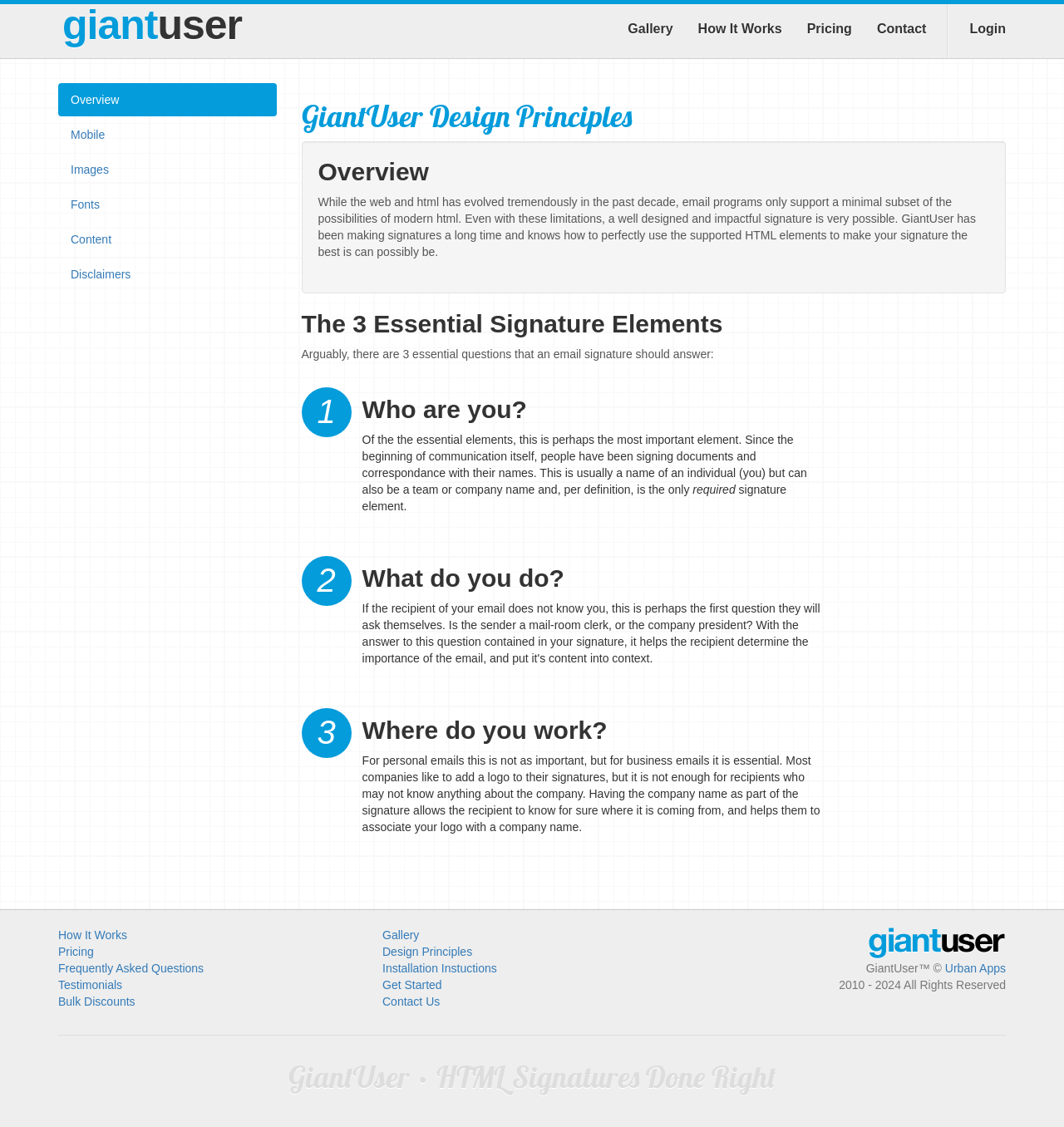Identify the coordinates of the bounding box for the element that must be clicked to accomplish the instruction: "Click on the 'How It Works' link".

[0.644, 0.0, 0.747, 0.052]